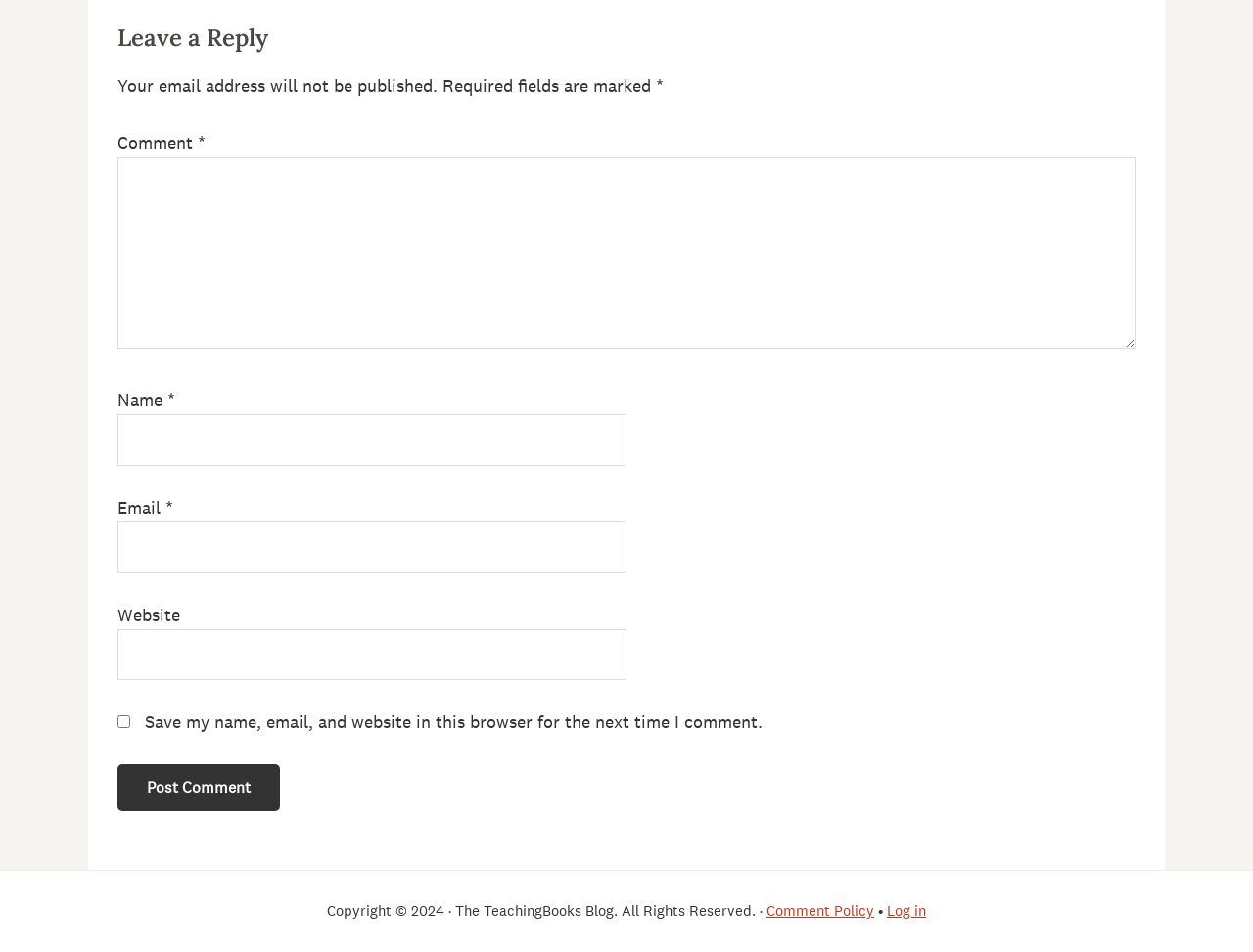Please find the bounding box coordinates of the element that needs to be clicked to perform the following instruction: "Leave a reply". The bounding box coordinates should be four float numbers between 0 and 1, represented as [left, top, right, bottom].

[0.094, 0.025, 0.906, 0.055]